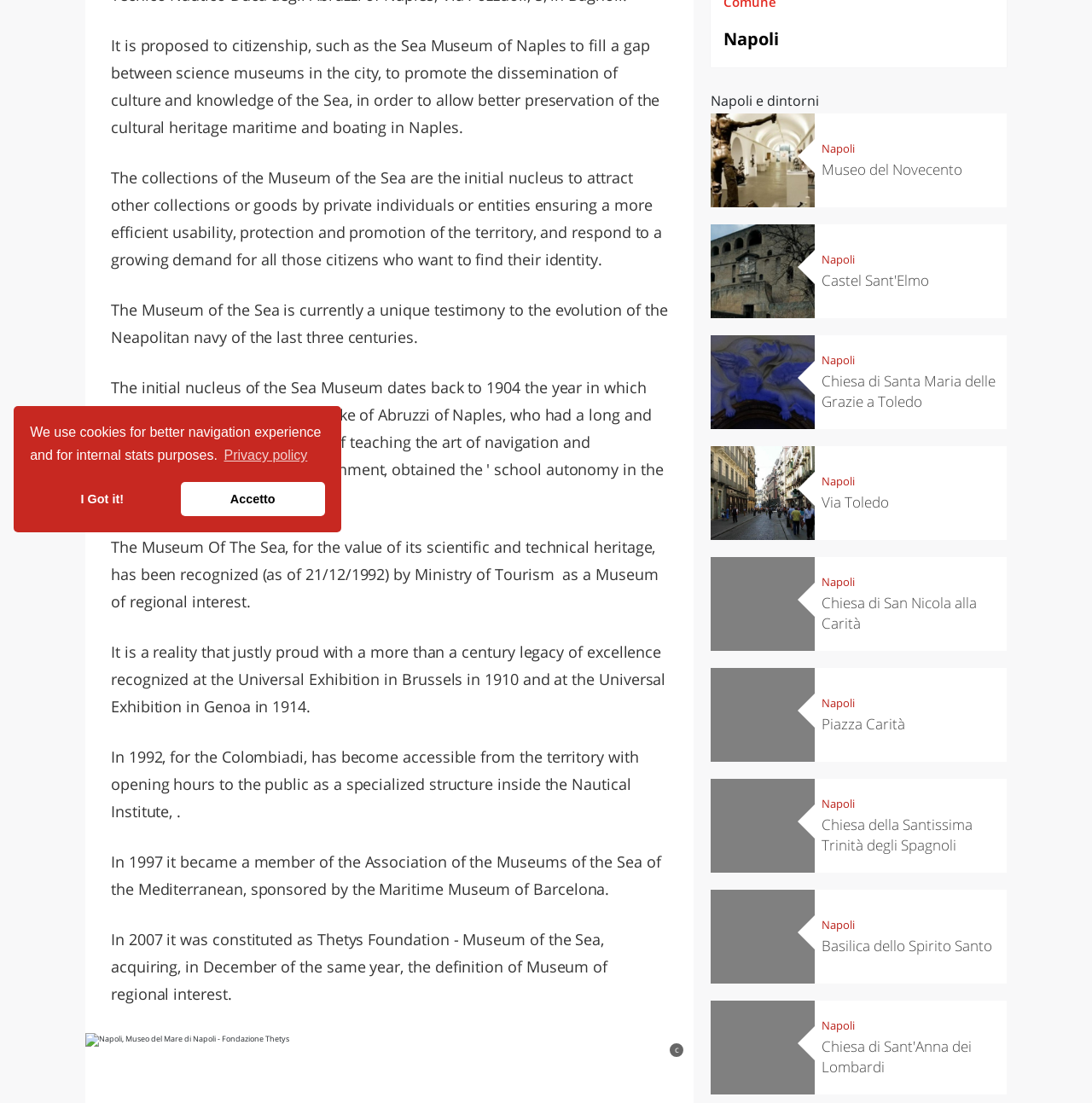Identify the bounding box coordinates for the UI element described by the following text: "I Got it!". Provide the coordinates as four float numbers between 0 and 1, in the format [left, top, right, bottom].

[0.027, 0.437, 0.16, 0.468]